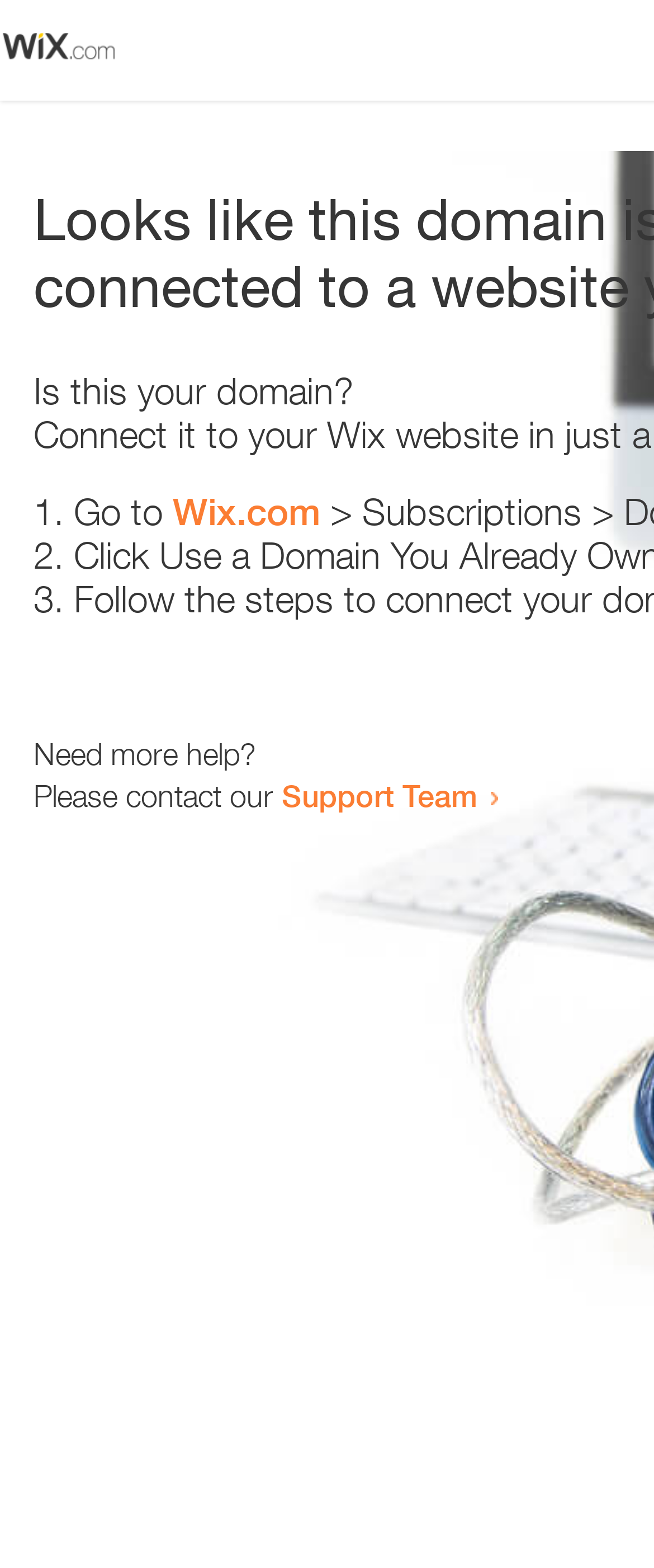Bounding box coordinates should be in the format (top-left x, top-left y, bottom-right x, bottom-right y) and all values should be floating point numbers between 0 and 1. Determine the bounding box coordinate for the UI element described as: Support Team

[0.431, 0.495, 0.731, 0.519]